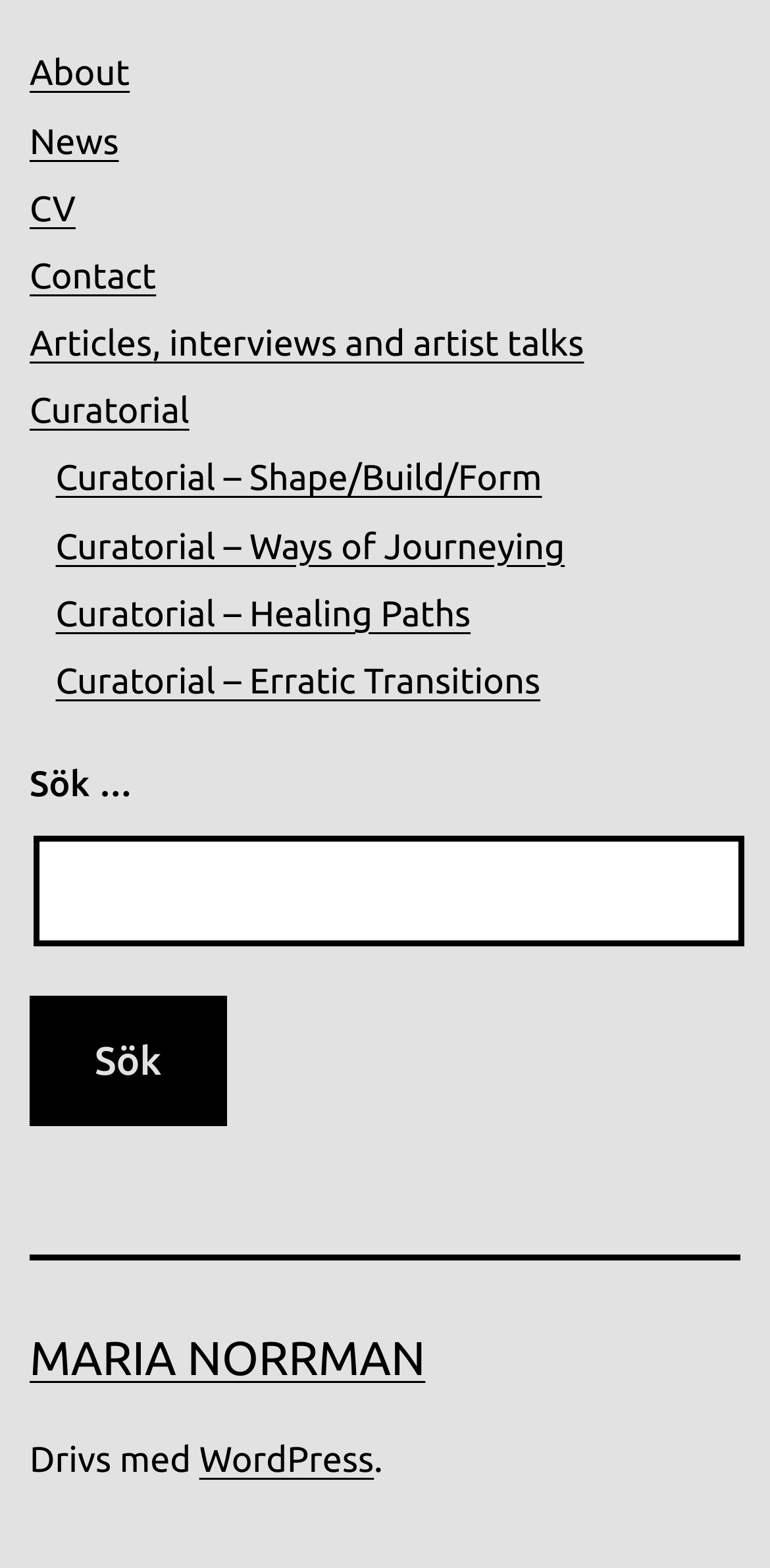What platform is this website built on?
Please use the image to provide a one-word or short phrase answer.

WordPress